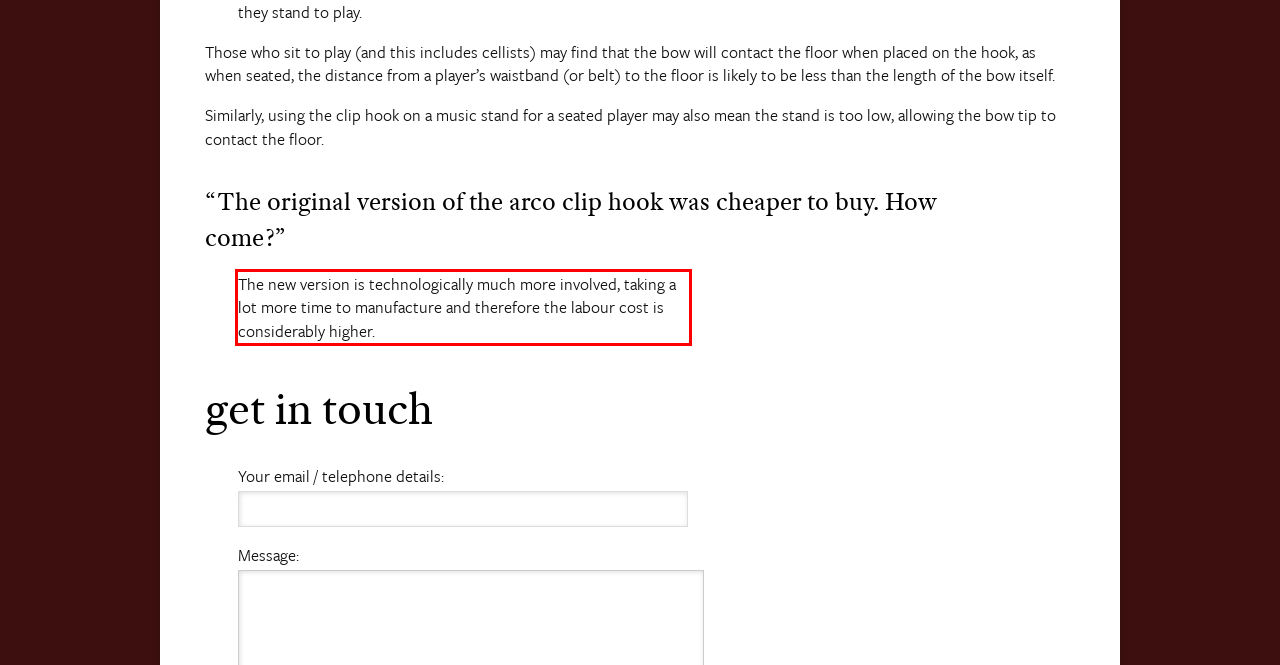By examining the provided screenshot of a webpage, recognize the text within the red bounding box and generate its text content.

The new version is technologically much more involved, taking a lot more time to manufacture and therefore the labour cost is considerably higher.